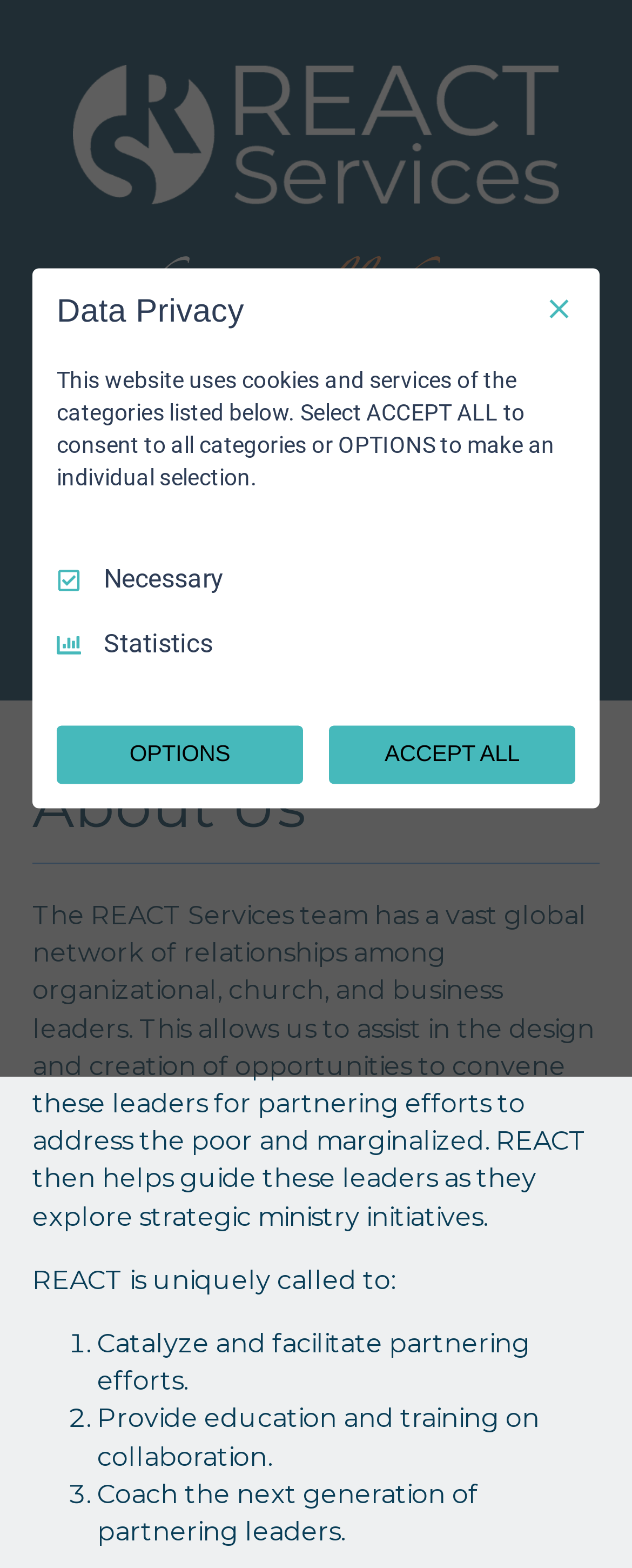Detail the webpage's structure and highlights in your description.

The webpage is about REACT Services, with a focus on their "About Us" section. At the top left corner, there is a small image of the REACT Services favicon, and next to it, a button labeled "Menu". On the top right corner, there is a link to the REACT Services logo. 

Below the logo, there are three lines of text: "making collaboration your reality". 

Underneath, there are three social media buttons, likely representing Facebook, Twitter, and LinkedIn. 

The main content of the page is divided into two sections. The first section has a heading "About Us" and a paragraph of text describing the REACT Services team's global network and their role in facilitating partnering efforts. 

Below this, there is a list of three points outlining REACT's unique calling, including catalyzing partnering efforts, providing education and training, and coaching the next generation of leaders. 

On the right side of the page, there is a section related to data privacy, with a heading "Data Privacy" and a paragraph explaining the use of cookies and services on the website. 

Underneath, there are three sections with images and text labels: "Necessary", "Statistics", and two buttons labeled "OPTIONS" and "ACCEPT ALL". 

At the bottom right corner, there is another button with an image, likely a social media link.